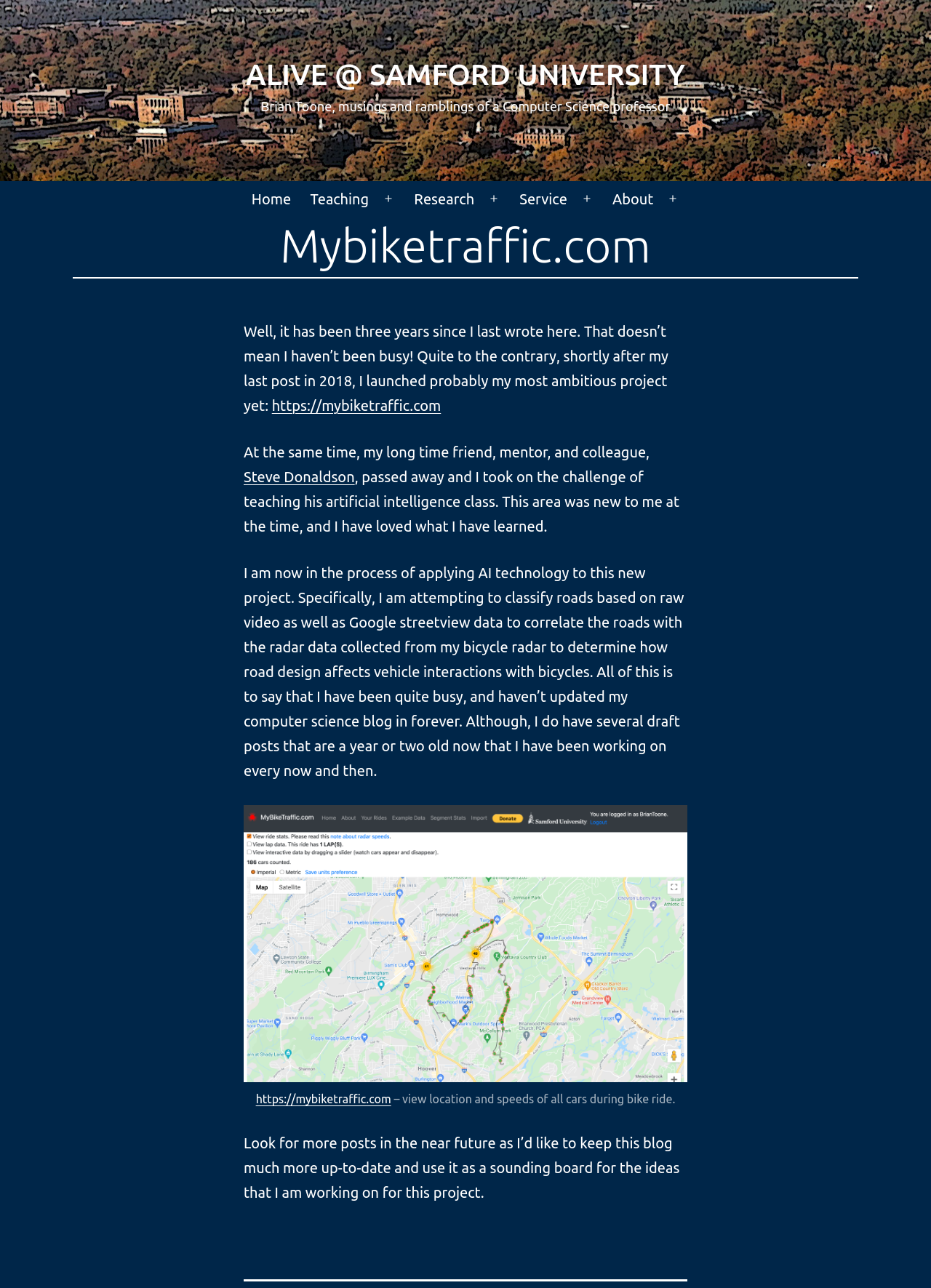Please determine the bounding box coordinates of the area that needs to be clicked to complete this task: 'Click on the 'Home' link'. The coordinates must be four float numbers between 0 and 1, formatted as [left, top, right, bottom].

[0.26, 0.14, 0.323, 0.169]